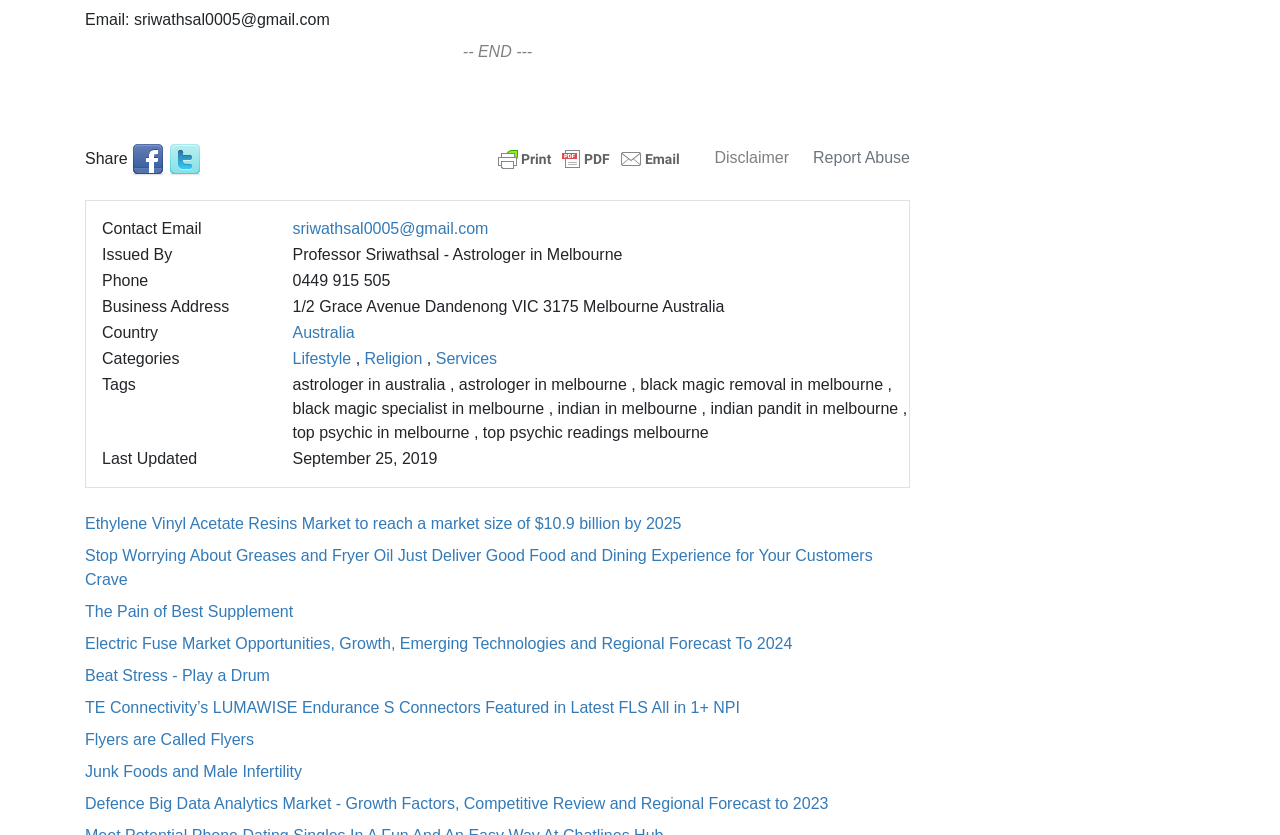Can you find the bounding box coordinates for the element to click on to achieve the instruction: "Share on Twitter"?

[0.132, 0.18, 0.157, 0.201]